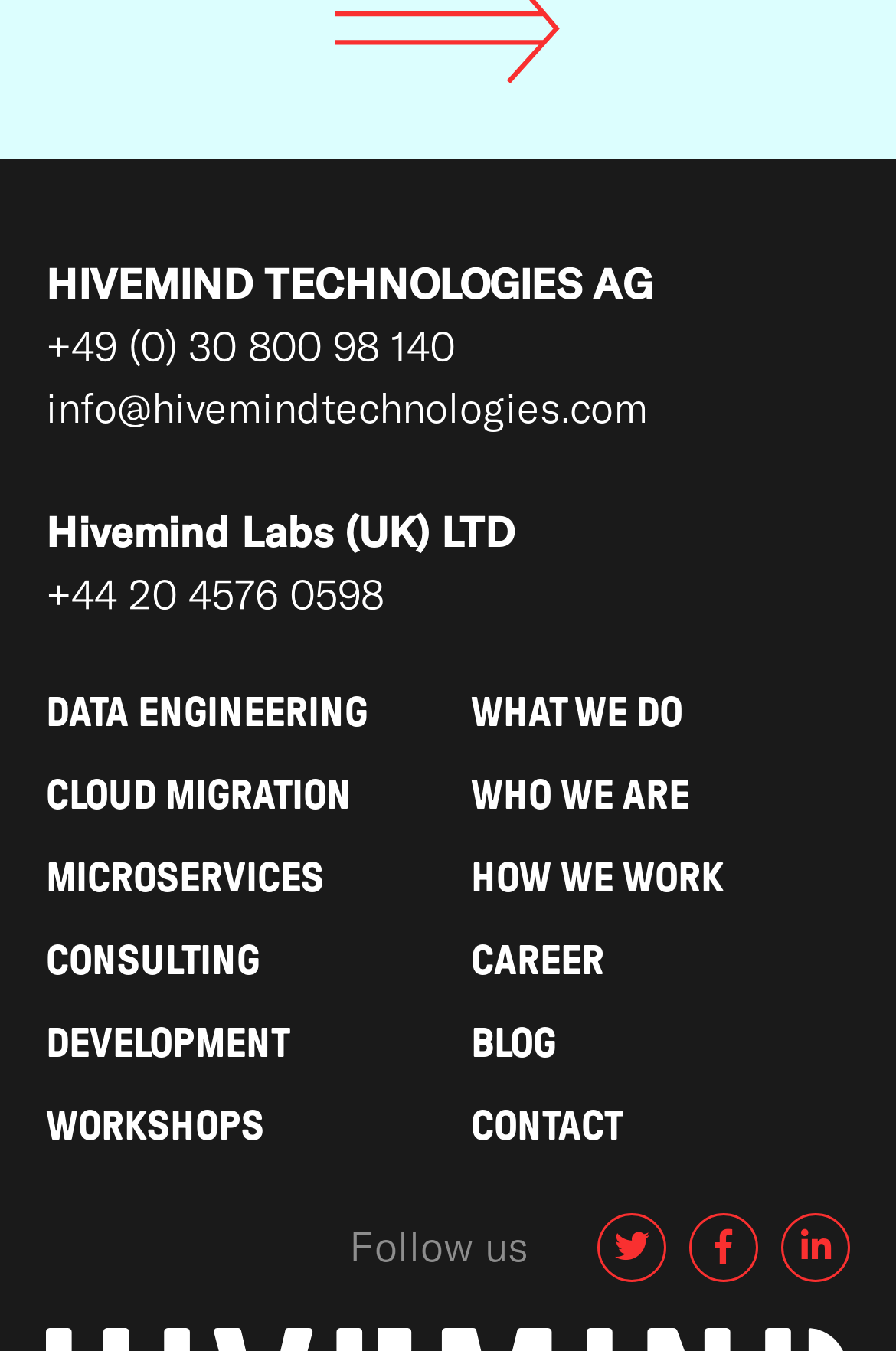Pinpoint the bounding box coordinates of the area that should be clicked to complete the following instruction: "Visit the BLOG". The coordinates must be given as four float numbers between 0 and 1, i.e., [left, top, right, bottom].

[0.526, 0.755, 0.621, 0.789]